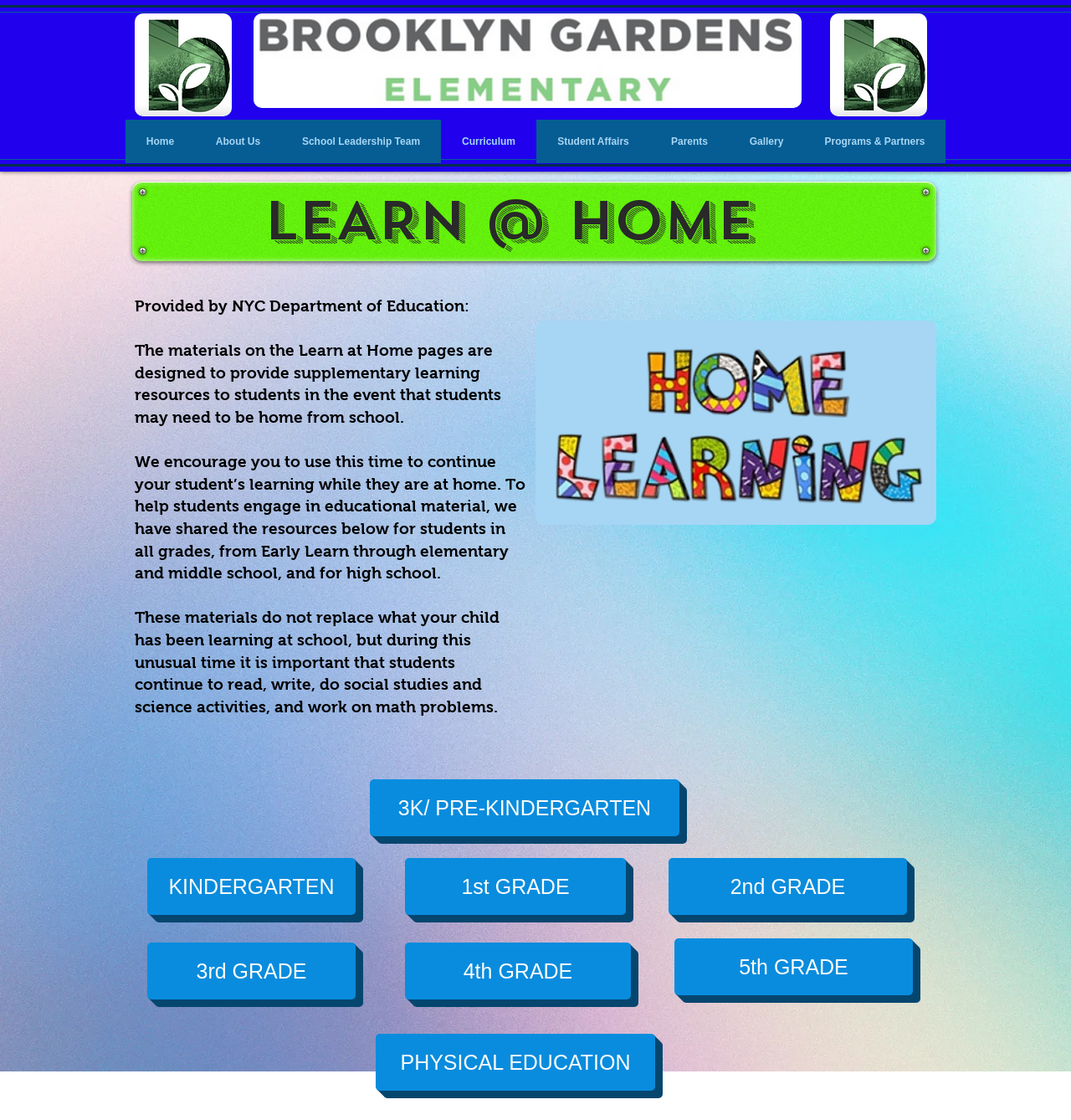Determine the bounding box for the UI element that matches this description: "2nd GRADE".

[0.624, 0.766, 0.847, 0.817]